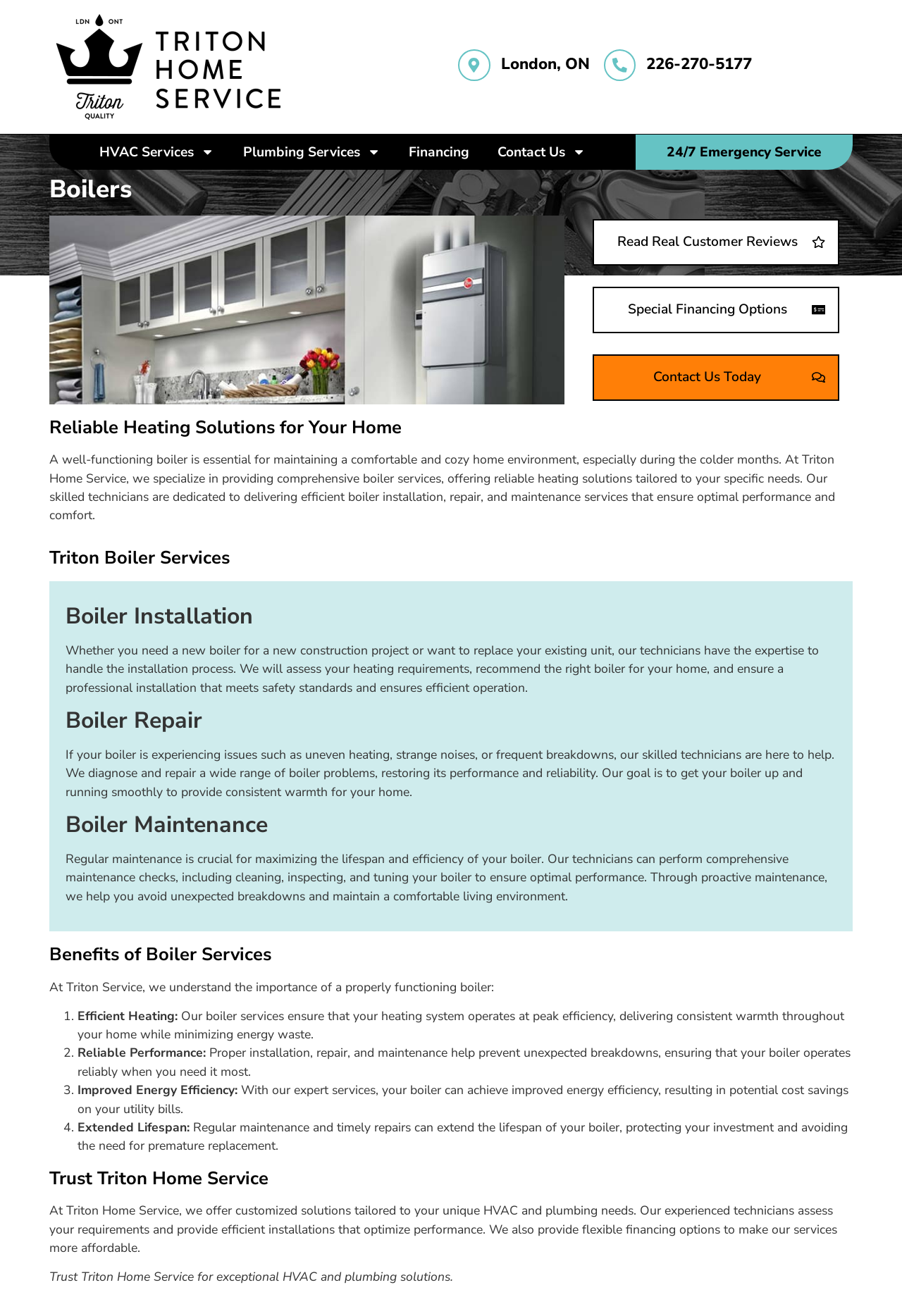Please give a one-word or short phrase response to the following question: 
What services does Triton Home Service offer?

HVAC and plumbing services